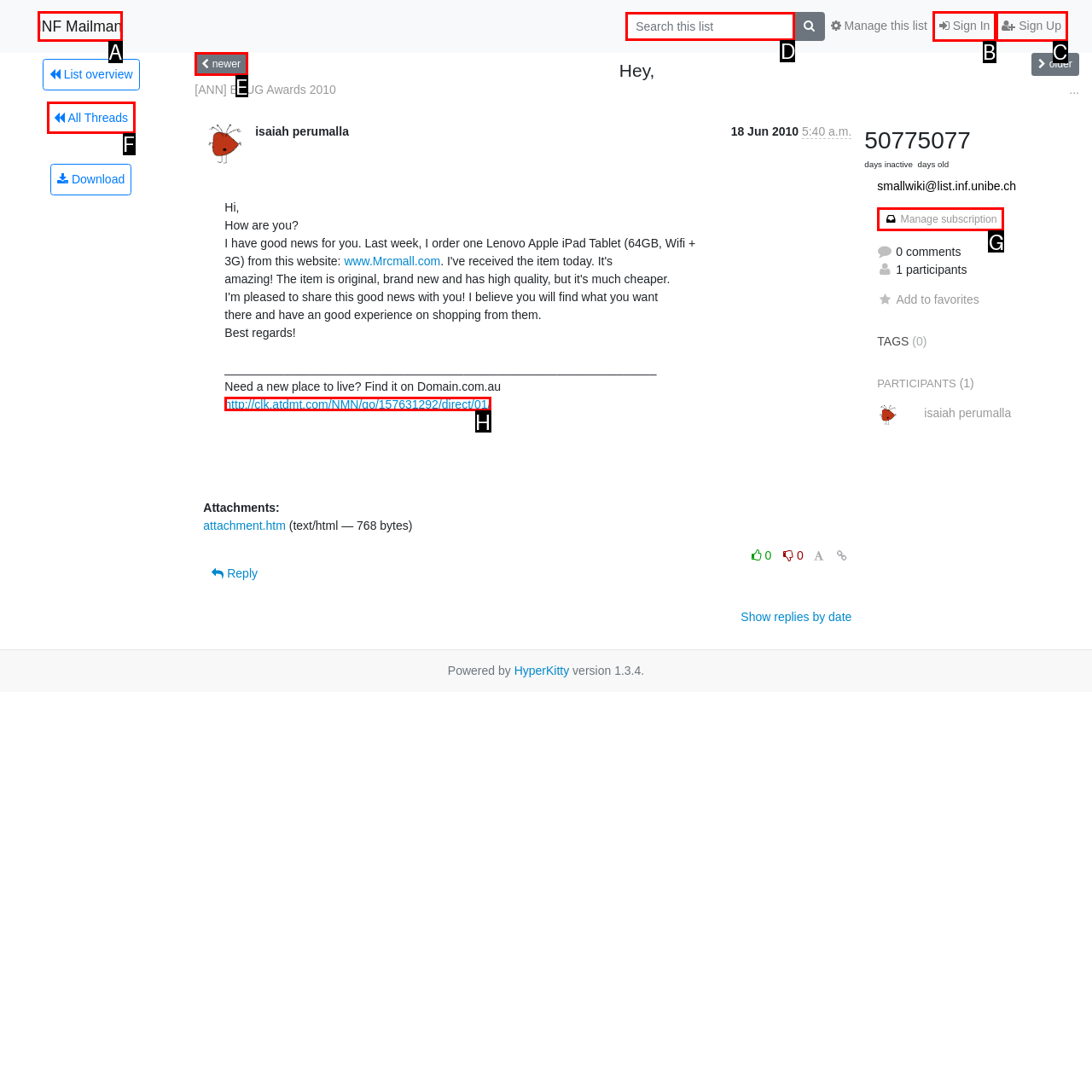Choose the UI element that best aligns with the description: Manage subscription
Respond with the letter of the chosen option directly.

G